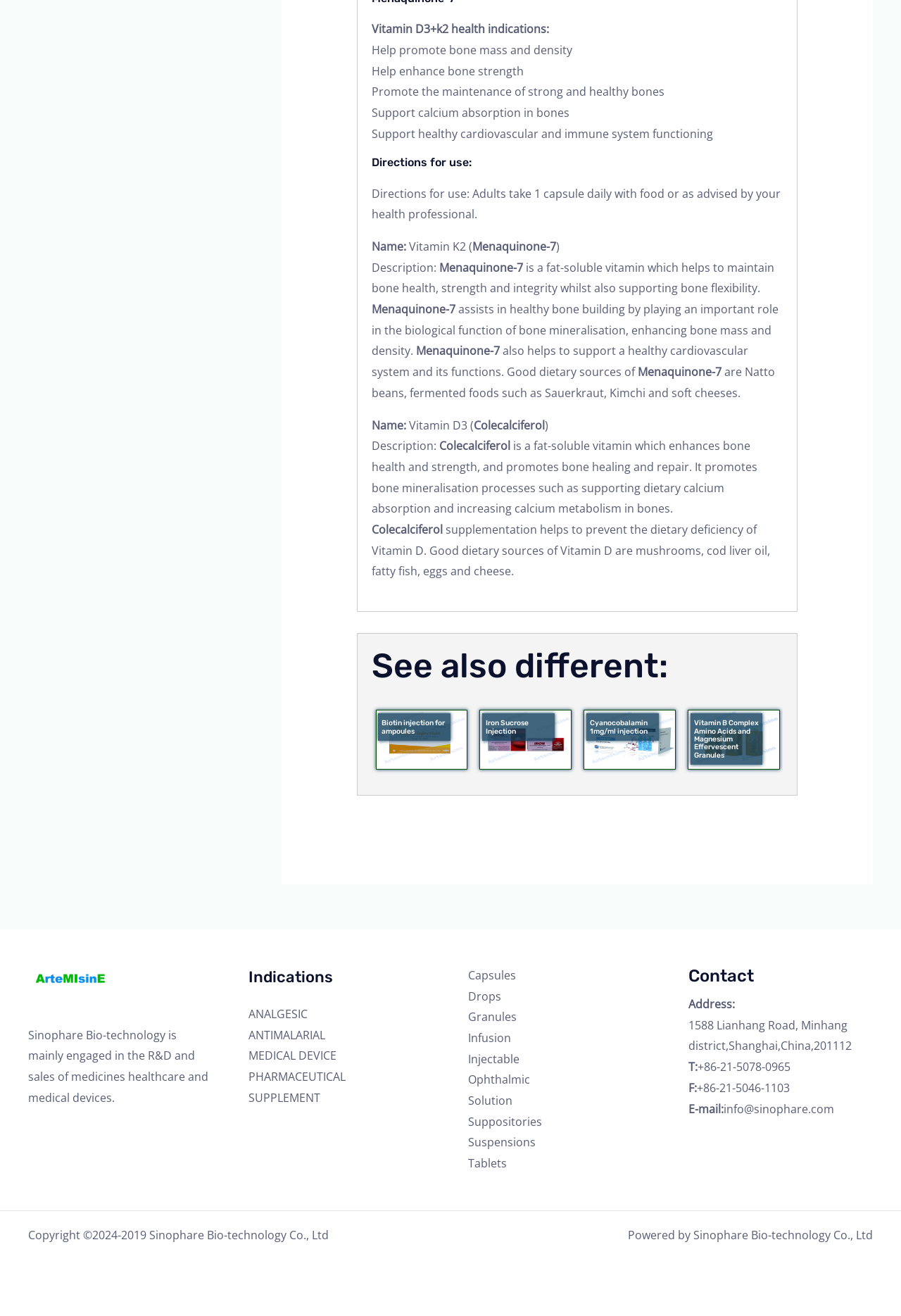Could you highlight the region that needs to be clicked to execute the instruction: "Click on Vitamin B Complex Amino Acids and Magnesium Effervescent Granules"?

[0.764, 0.54, 0.864, 0.584]